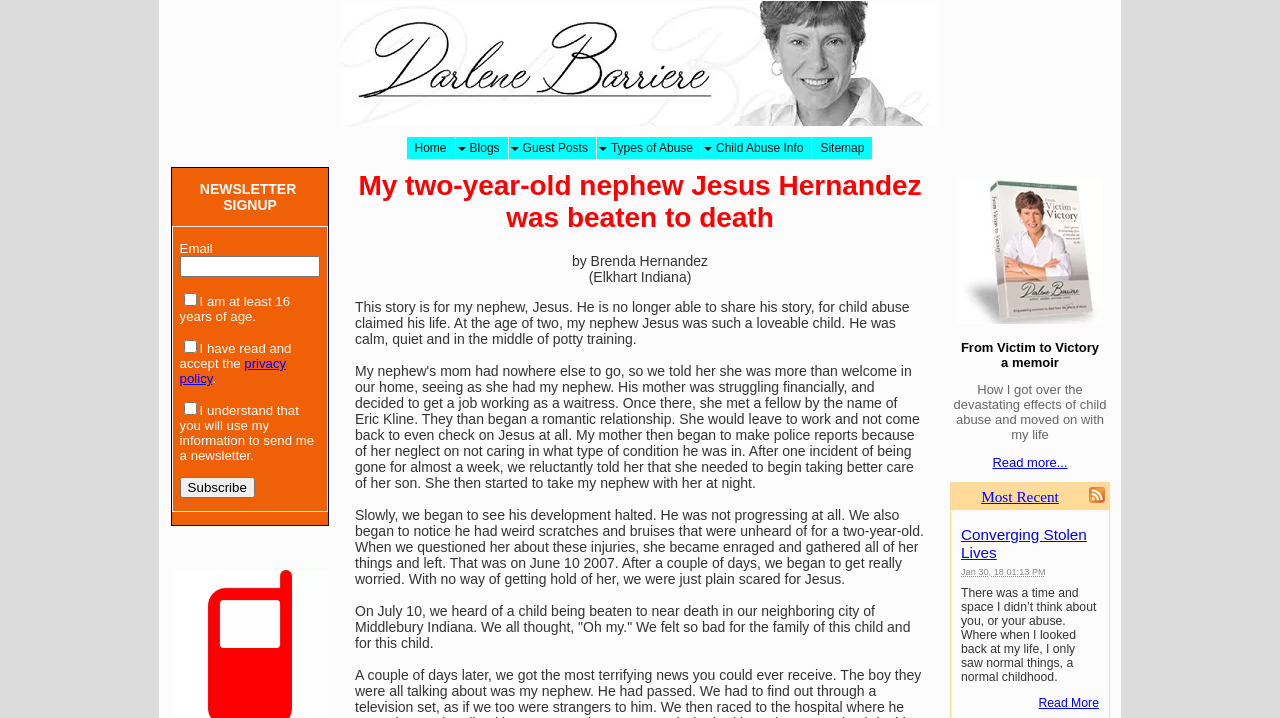Determine the bounding box coordinates of the clickable area required to perform the following instruction: "Read more about 'Converging Stolen Lives'". The coordinates should be represented as four float numbers between 0 and 1: [left, top, right, bottom].

[0.811, 0.97, 0.859, 0.989]